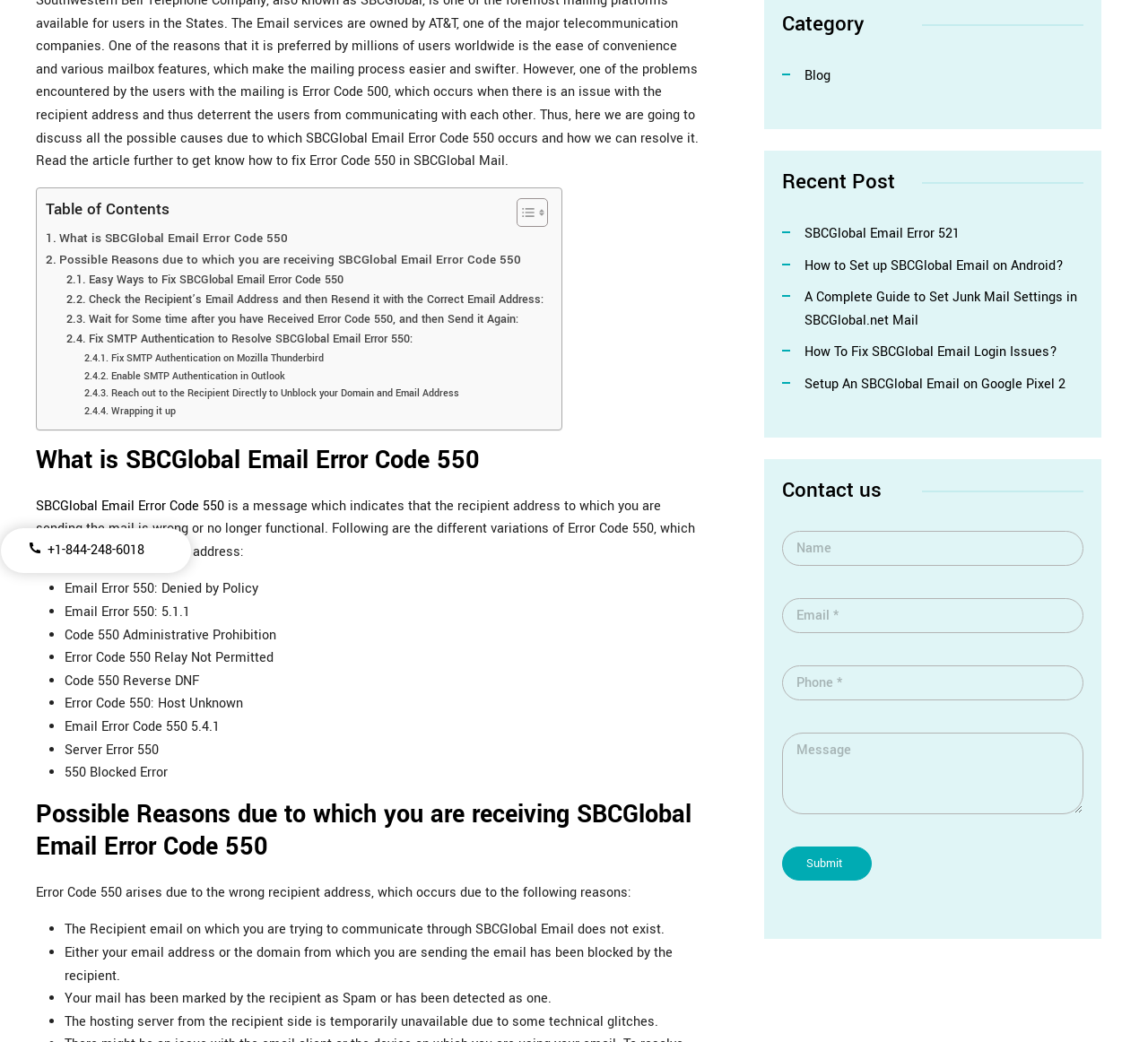Determine the bounding box coordinates (top-left x, top-left y, bottom-right x, bottom-right y) of the UI element described in the following text: name="Email" placeholder="Email *"

[0.681, 0.574, 0.944, 0.608]